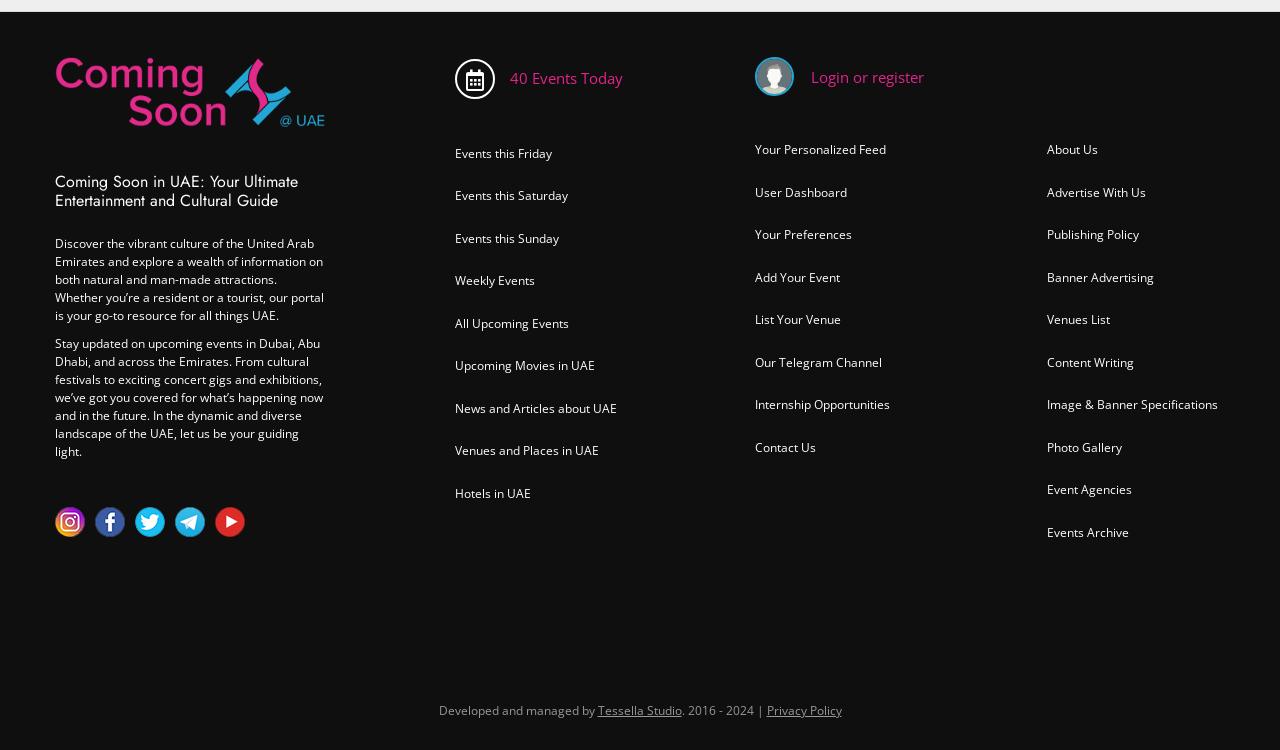Who developed and manages this webpage?
Please give a detailed and thorough answer to the question, covering all relevant points.

According to the footer section of the webpage, the webpage was 'Developed and managed by Tessella Studio'. This suggests that Tessella Studio is the entity responsible for creating and maintaining the webpage, and is likely involved in its ongoing development and updates.